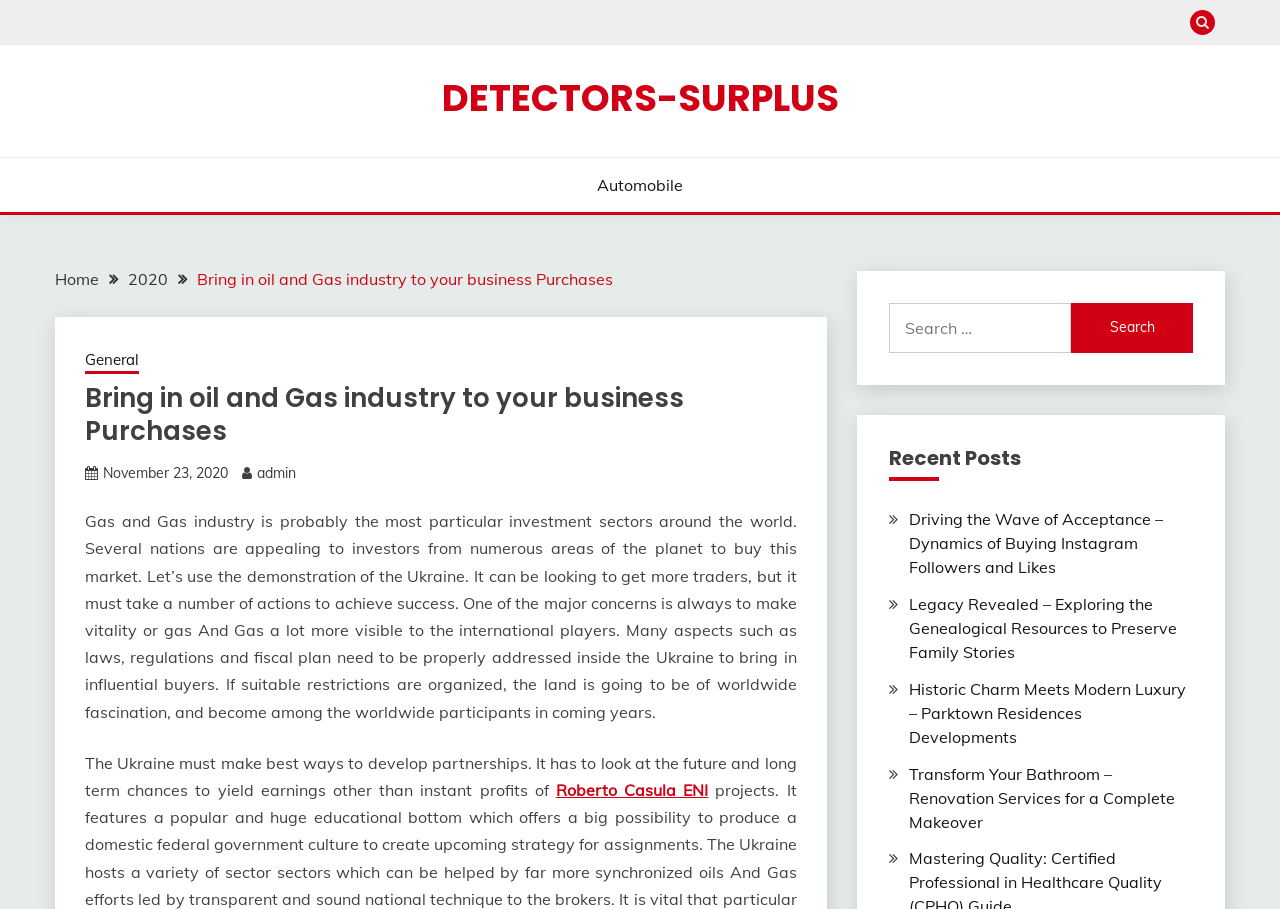Pinpoint the bounding box coordinates of the clickable element to carry out the following instruction: "Go to DETECTORS-SURPLUS homepage."

[0.345, 0.079, 0.655, 0.136]